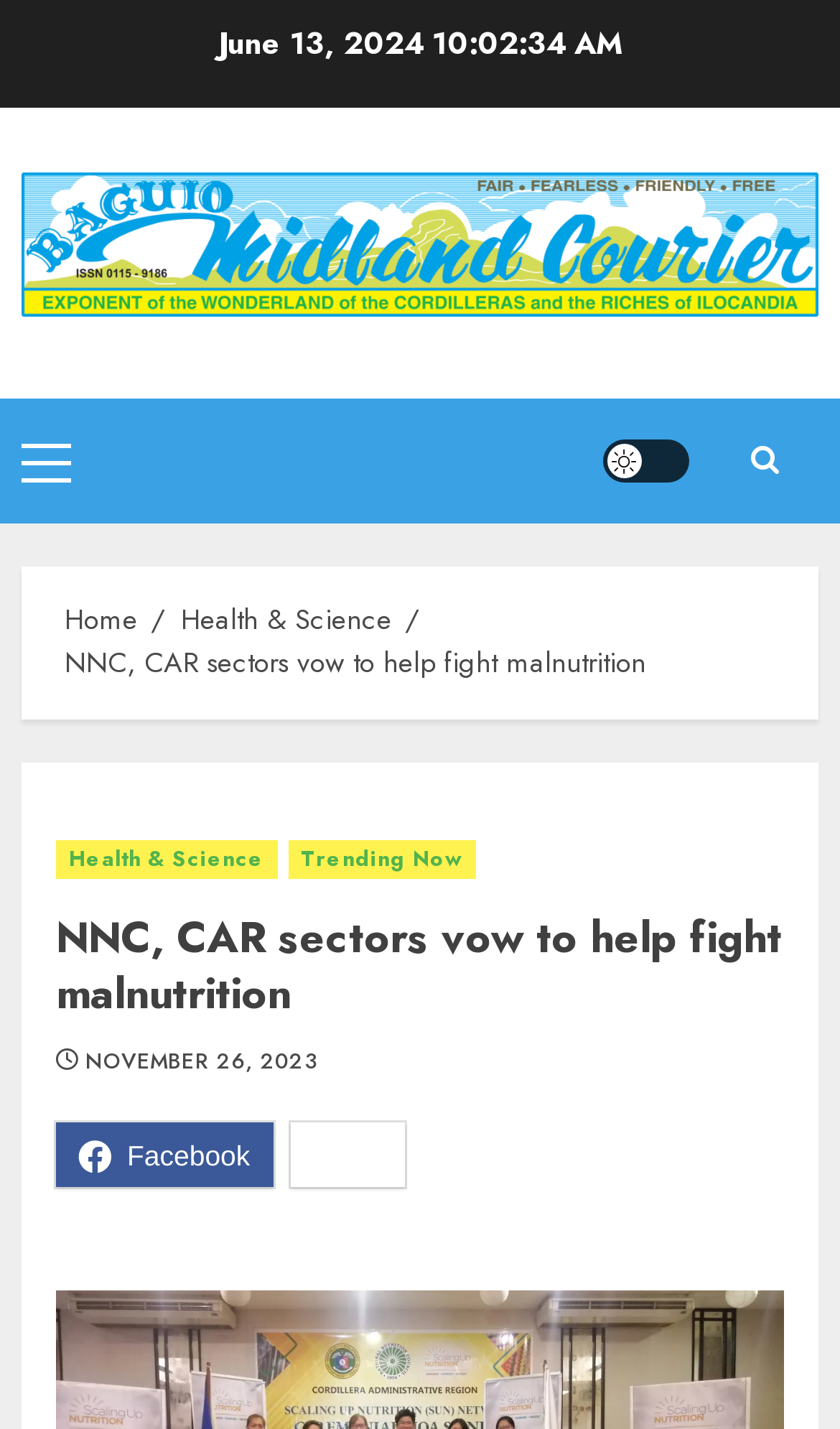Refer to the image and answer the question with as much detail as possible: What is the category of the article?

The category of the article can be found in the breadcrumbs navigation, where it says 'Health & Science' as a link element, indicating that the article belongs to this category.